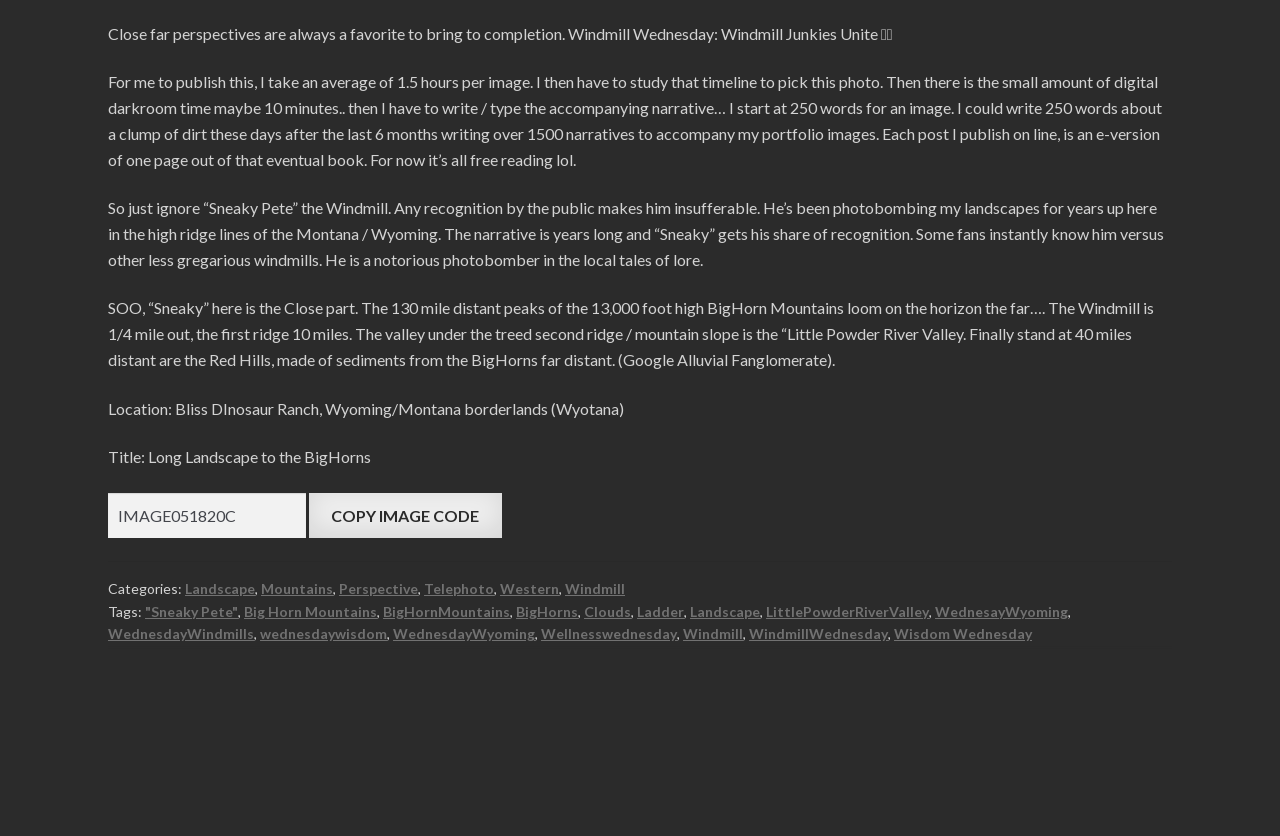Determine the bounding box coordinates for the area that needs to be clicked to fulfill this task: "type in the textbox". The coordinates must be given as four float numbers between 0 and 1, i.e., [left, top, right, bottom].

[0.084, 0.589, 0.239, 0.644]